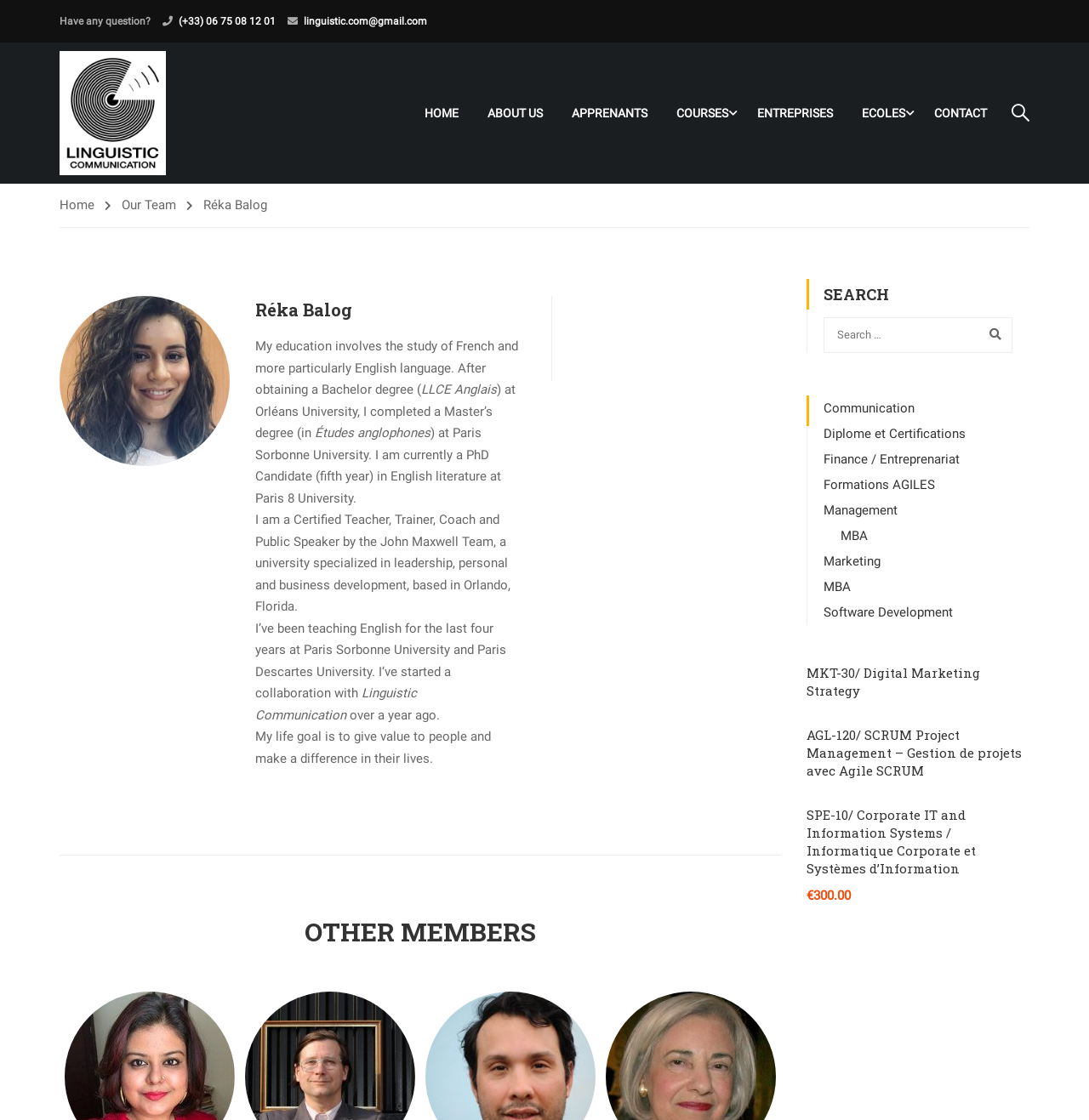Locate the bounding box coordinates of the segment that needs to be clicked to meet this instruction: "Learn more about 'MKT-30/ Digital Marketing Strategy'".

[0.74, 0.593, 0.9, 0.624]